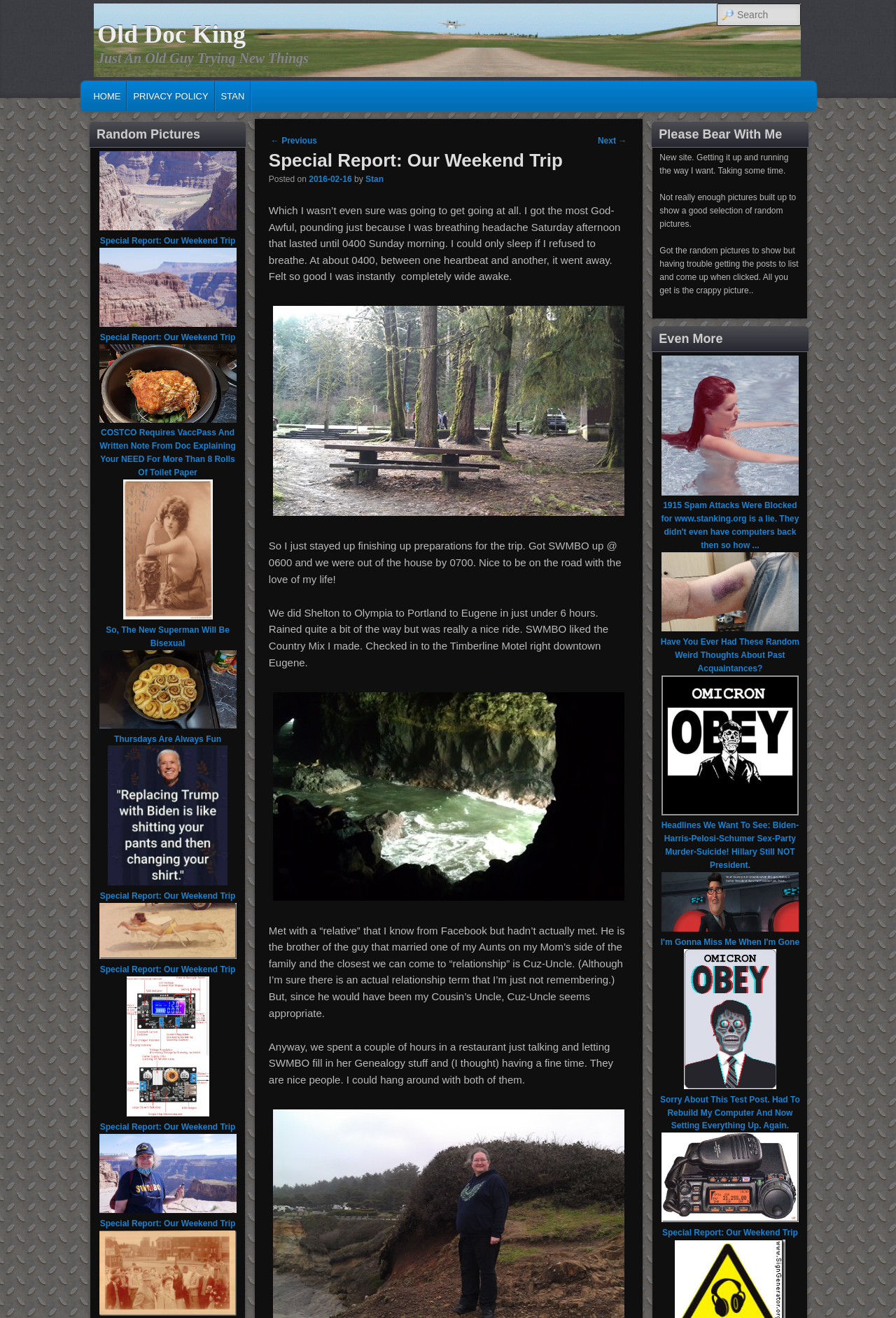Identify the bounding box coordinates of the area you need to click to perform the following instruction: "View Cypress Access Requests".

None